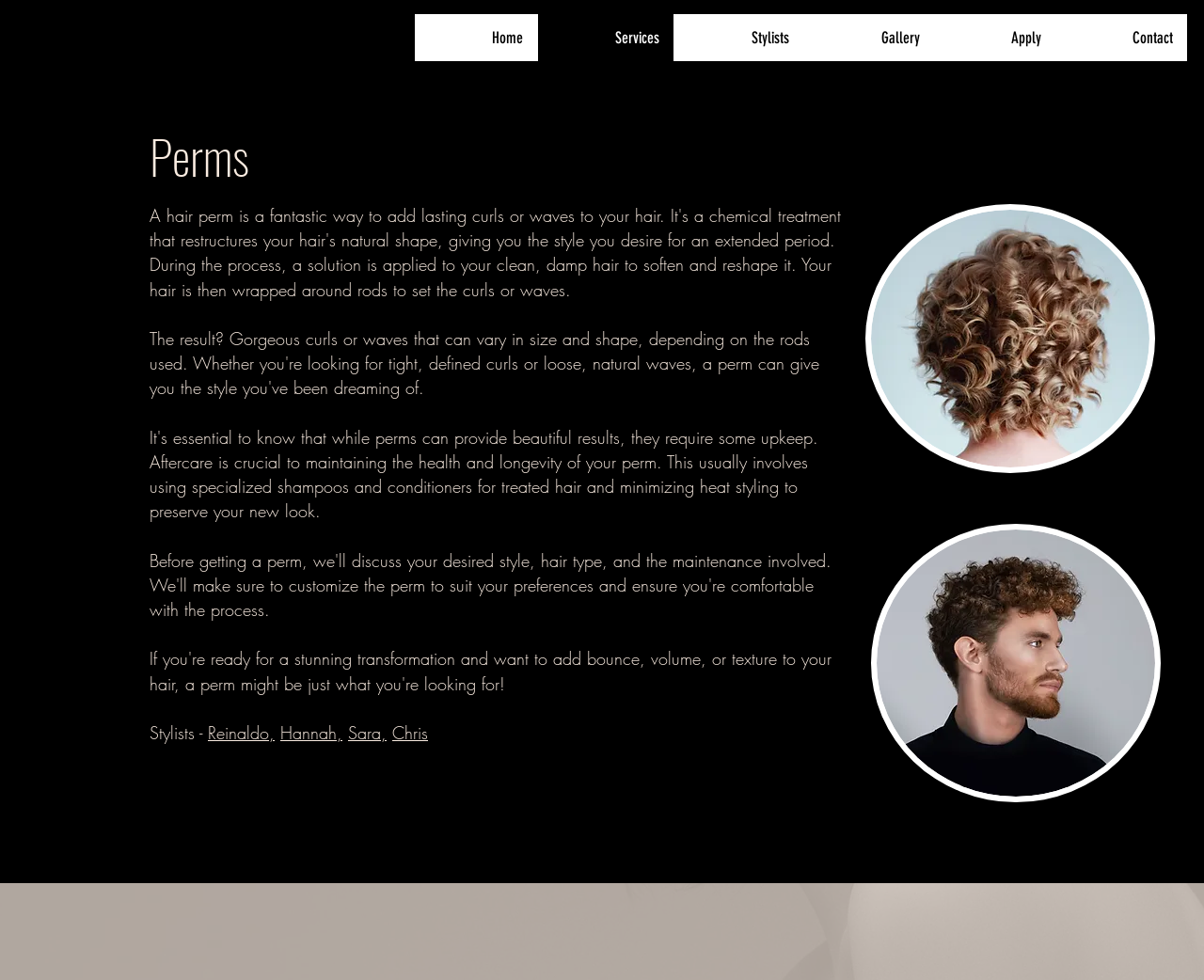Could you locate the bounding box coordinates for the section that should be clicked to accomplish this task: "view services".

[0.446, 0.014, 0.559, 0.062]